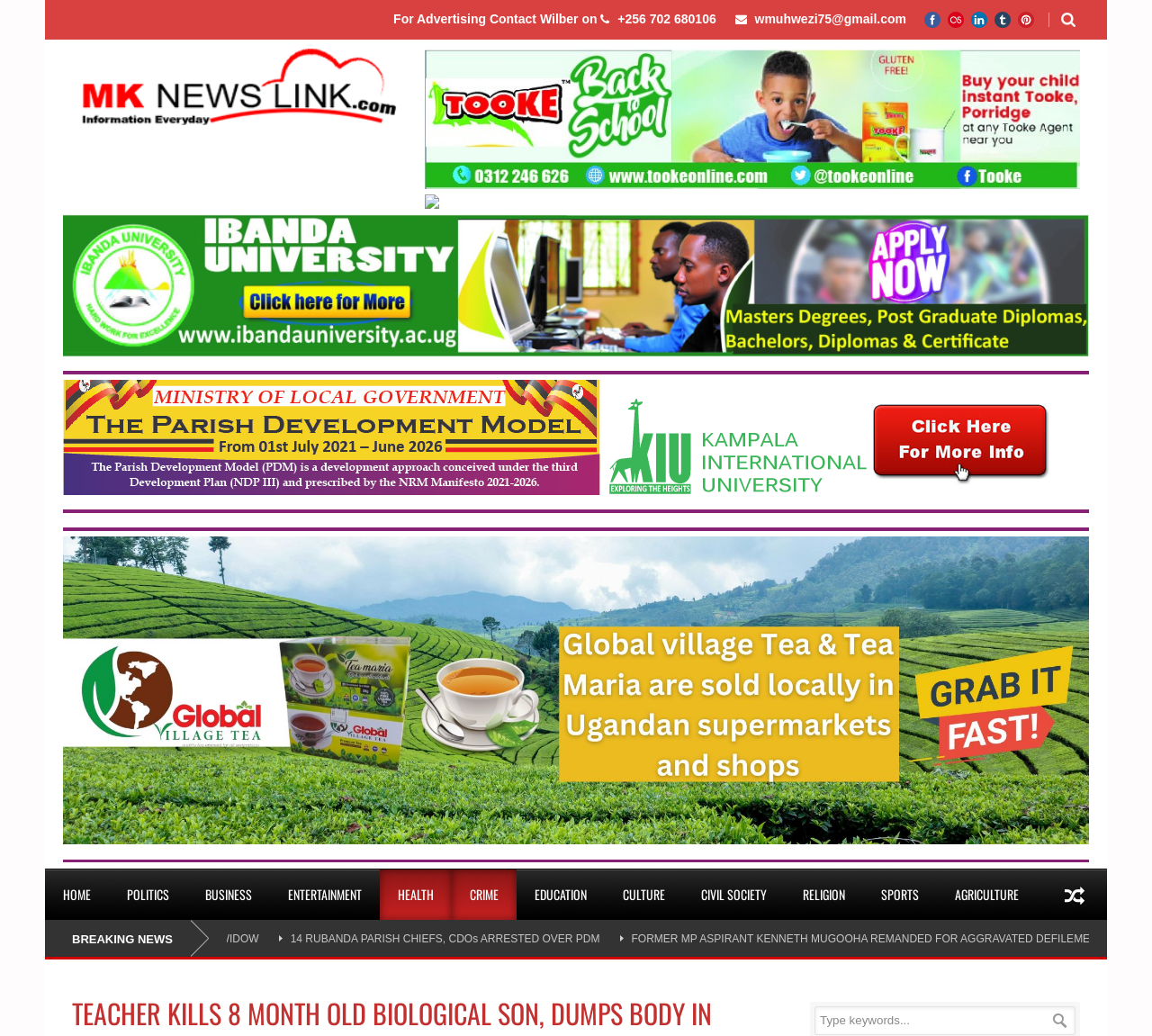Can you give a comprehensive explanation to the question given the content of the image?
What is the purpose of the textbox at the bottom?

I analyzed the textbox at the bottom of the webpage and found that it is accompanied by a prompt 'Type keywords...', which suggests that the purpose of the textbox is to allow users to search for content on the webpage.